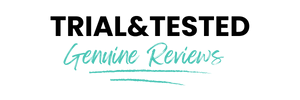Offer a detailed explanation of the image and its components.

The image features the logo of "Trial & Tested," a platform dedicated to providing genuine reviews. The logo prominently displays the brand name in a bold, black font, with "Genuine Reviews" written in a softer, blue-green script beneath it. This design captures the essence of trust and authenticity, reflecting the site's commitment to delivering reliable information and insights for its audience. The overall aesthetic is modern and approachable, inviting users to explore the content available on the site.